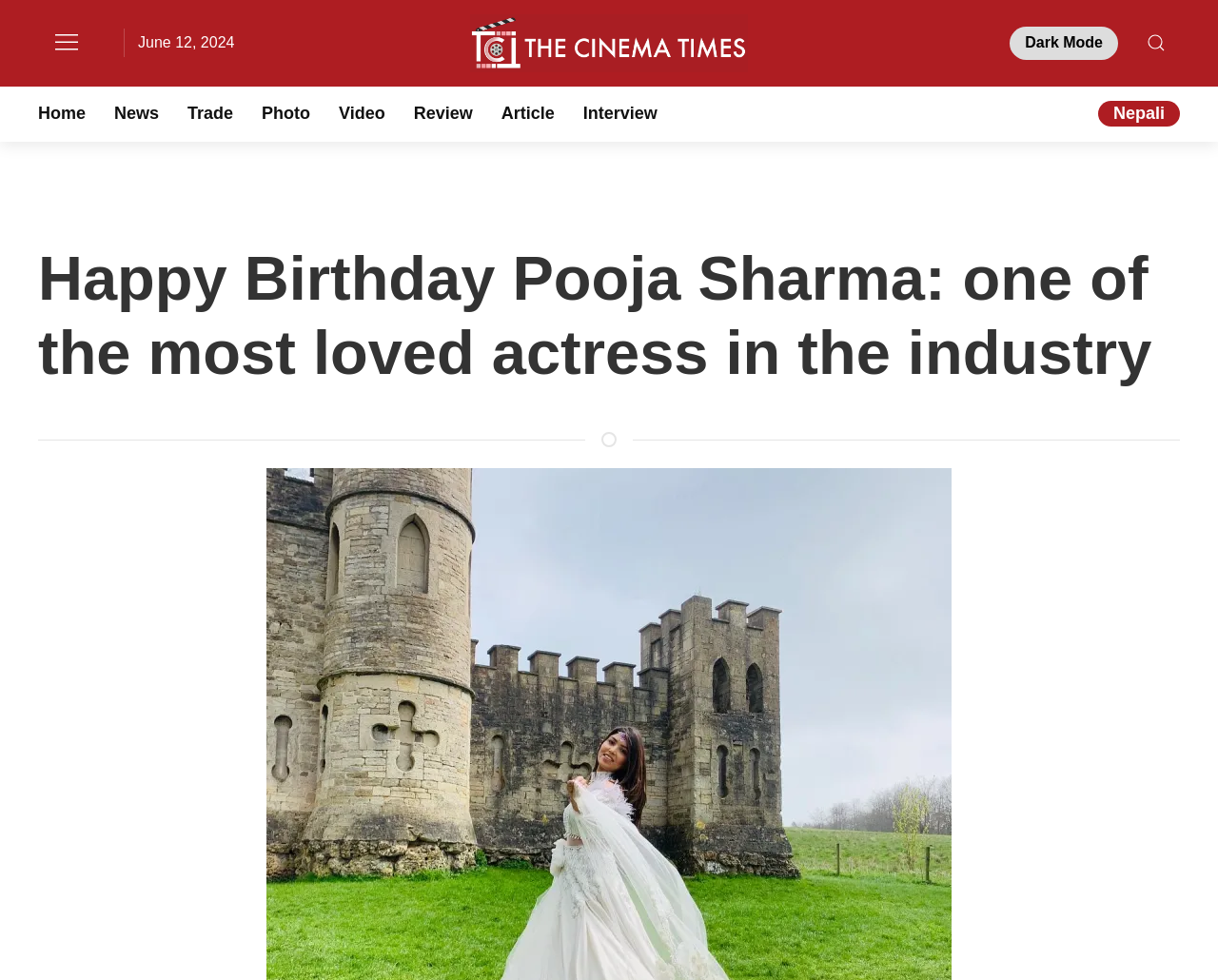Provide a single word or phrase answer to the question: 
How many articles are displayed on the webpage?

2